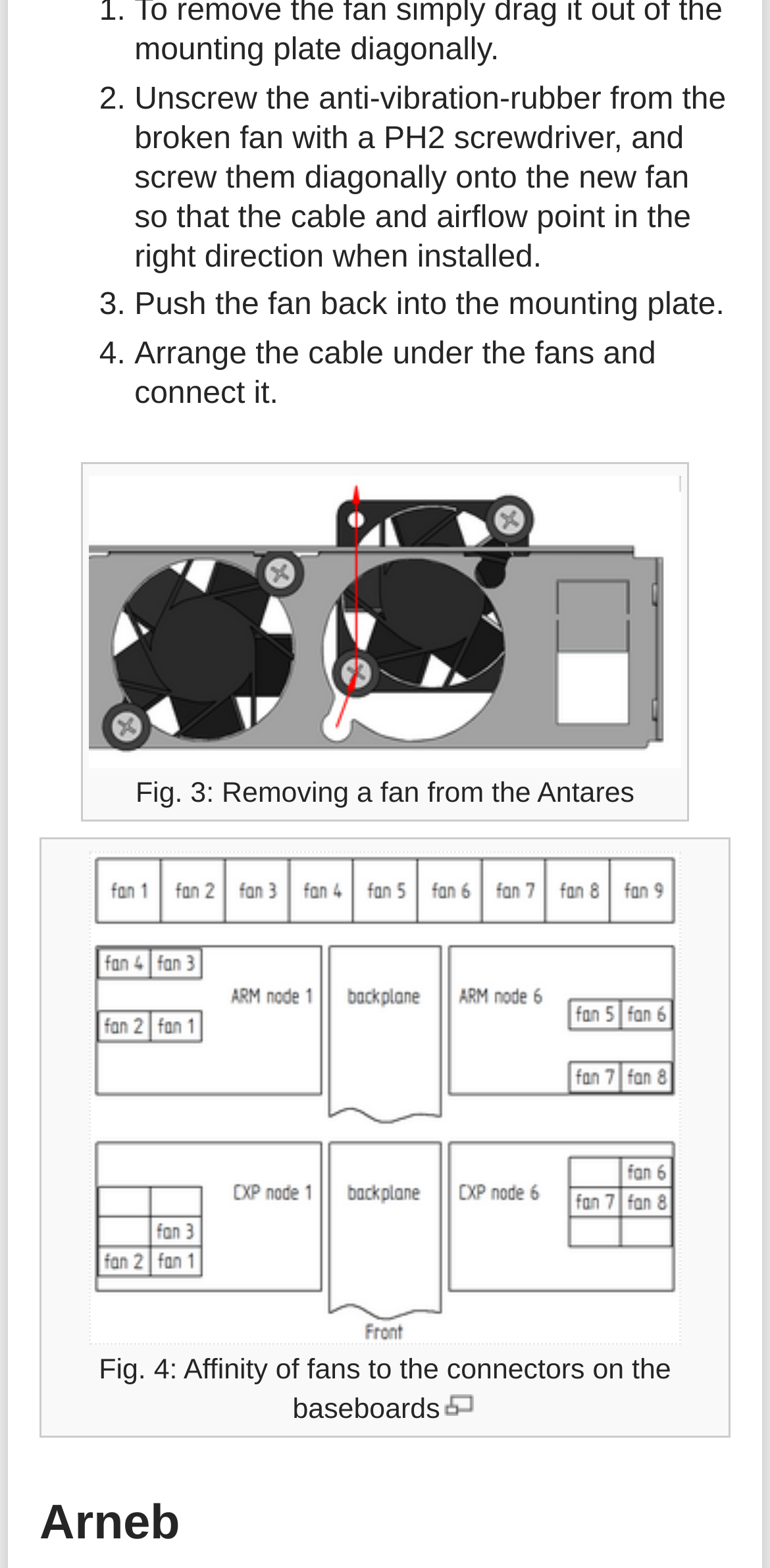What is the last step in replacing a fan?
Please craft a detailed and exhaustive response to the question.

The last step in replacing a fan is to arrange the cable under the fans and connect it, as described in the fourth step of the instructions.